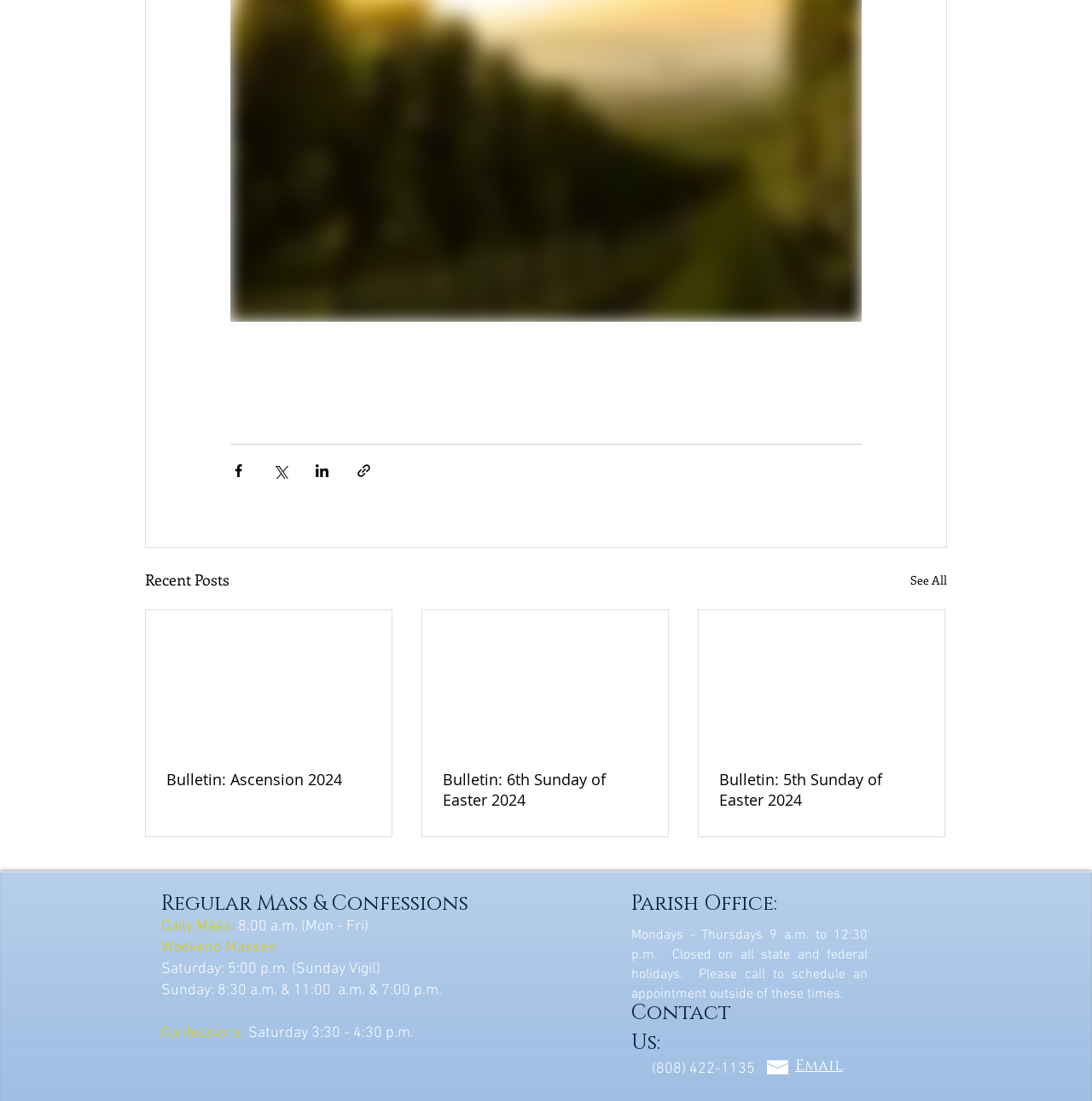How can you contact the parish office?
Please use the image to provide an in-depth answer to the question.

The contact information for the parish office is provided in the 'Contact Us' section, which includes a phone number, (808) 422-1135, that can be used to reach the office.